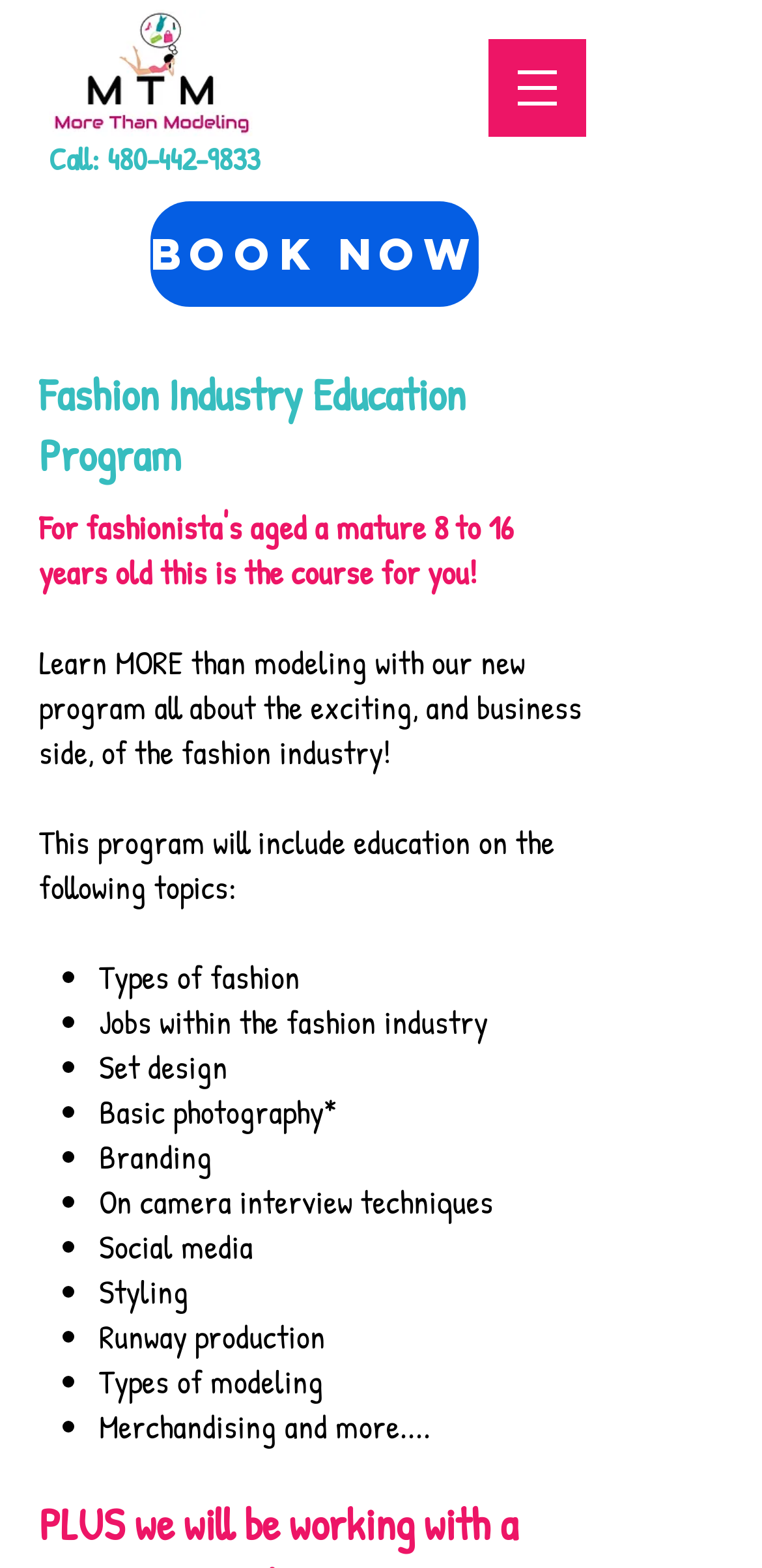What is the purpose of the Fashion Industry Education Program?
Refer to the image and provide a detailed answer to the question.

The purpose of the Fashion Industry Education Program can be inferred from the description on the webpage, which states 'Learn MORE than modeling with our new program all about the exciting, and business side, of the fashion industry!'. This suggests that the program aims to educate individuals about the business aspects of the fashion industry.